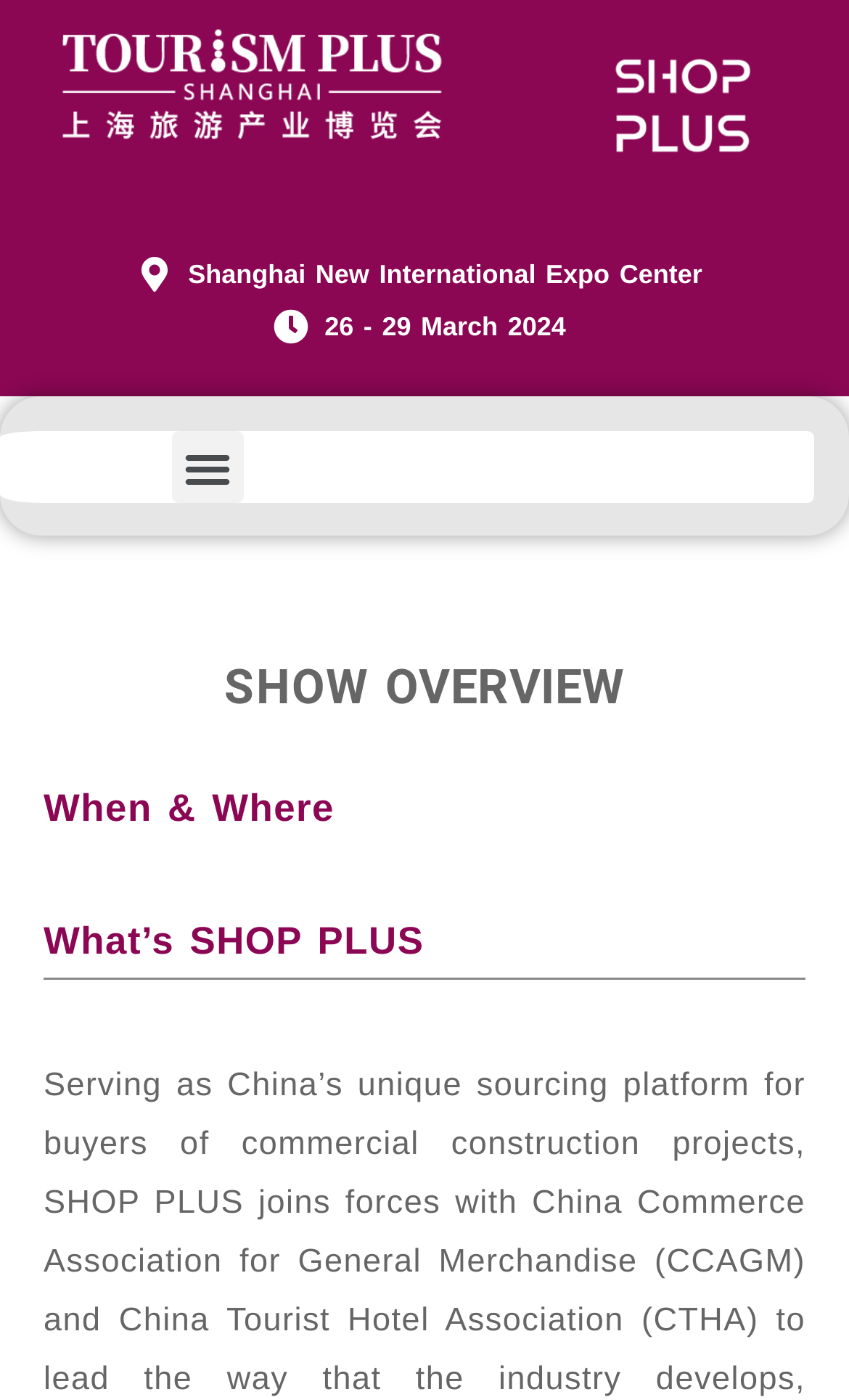Answer the question with a single word or phrase: 
Where is the exhibition center located?

Shanghai